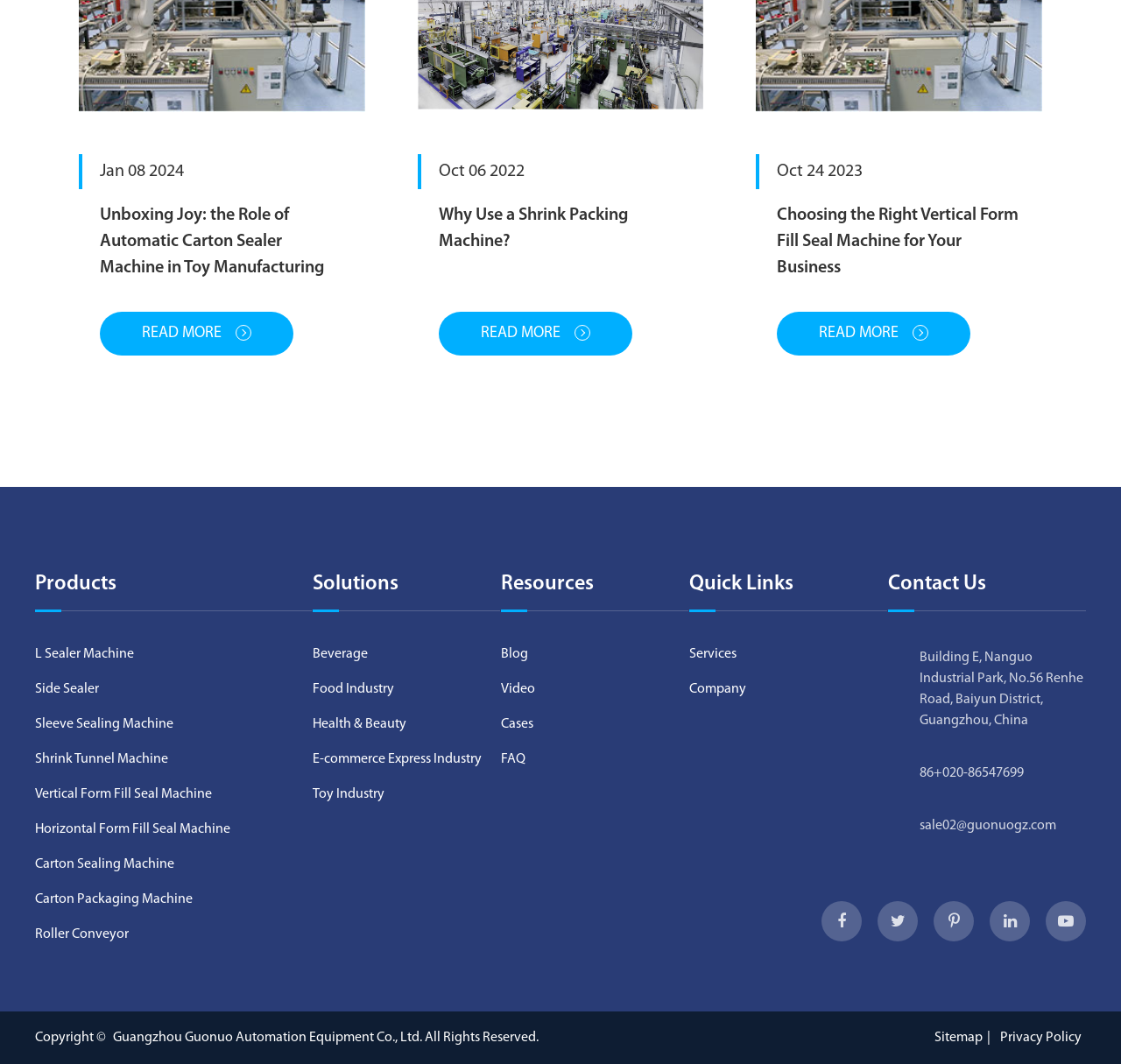Extract the bounding box coordinates for the HTML element that matches this description: "Health & Beauty". The coordinates should be four float numbers between 0 and 1, i.e., [left, top, right, bottom].

[0.279, 0.664, 0.446, 0.697]